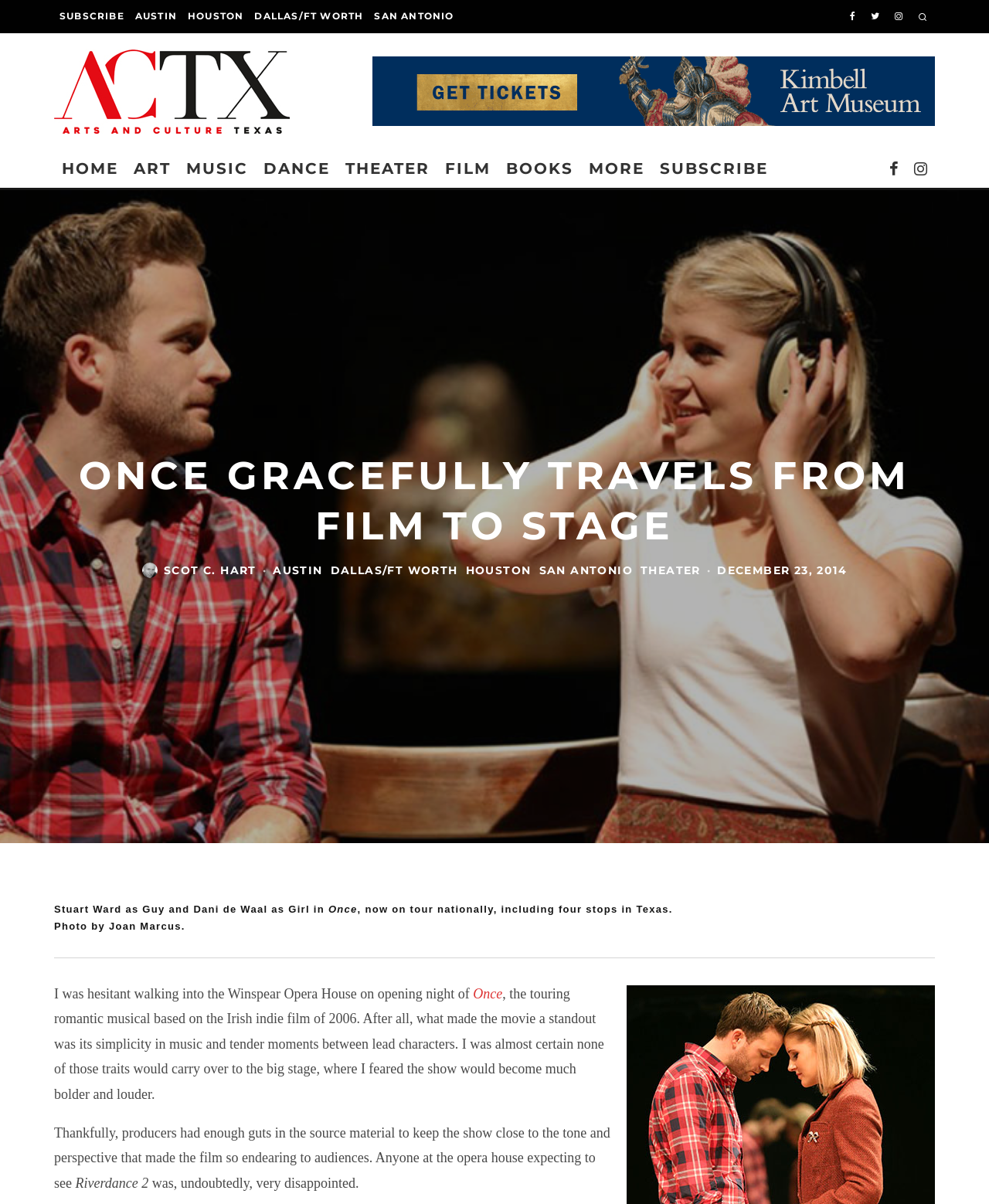Please determine the bounding box coordinates of the element's region to click in order to carry out the following instruction: "Check the date of the article". The coordinates should be four float numbers between 0 and 1, i.e., [left, top, right, bottom].

[0.725, 0.468, 0.856, 0.48]